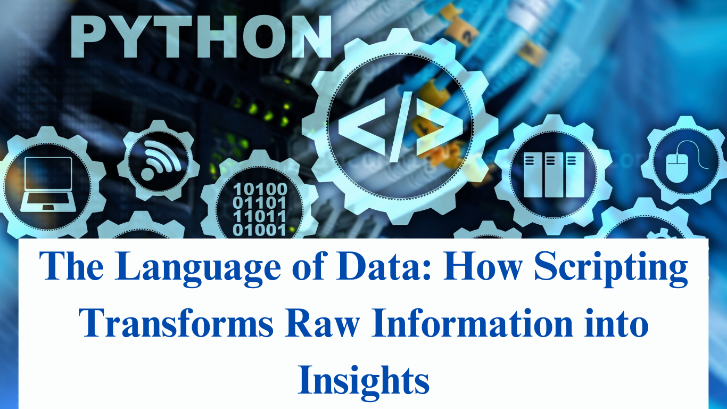Elaborate on the image by describing it in detail.

The image prominently features the title "The Language of Data: How Scripting Transforms Raw Information into Insights," set against a visually engaging background that conveys a technological theme. The top of the image displays the word "PYTHON" in bold, emphasizing its relevance to data scripting and analysis. Surrounding this text are various graphical elements, including code brackets and binary numbers, symbolizing data processing and programming. The color scheme complements the theme, with a blend of blues and whites that enhances readability and visual appeal. This image encapsulates the essence of using scripting languages, particularly Python, to navigate and extract insights from vast amounts of raw data, highlighting its growing importance in today’s digital landscape.